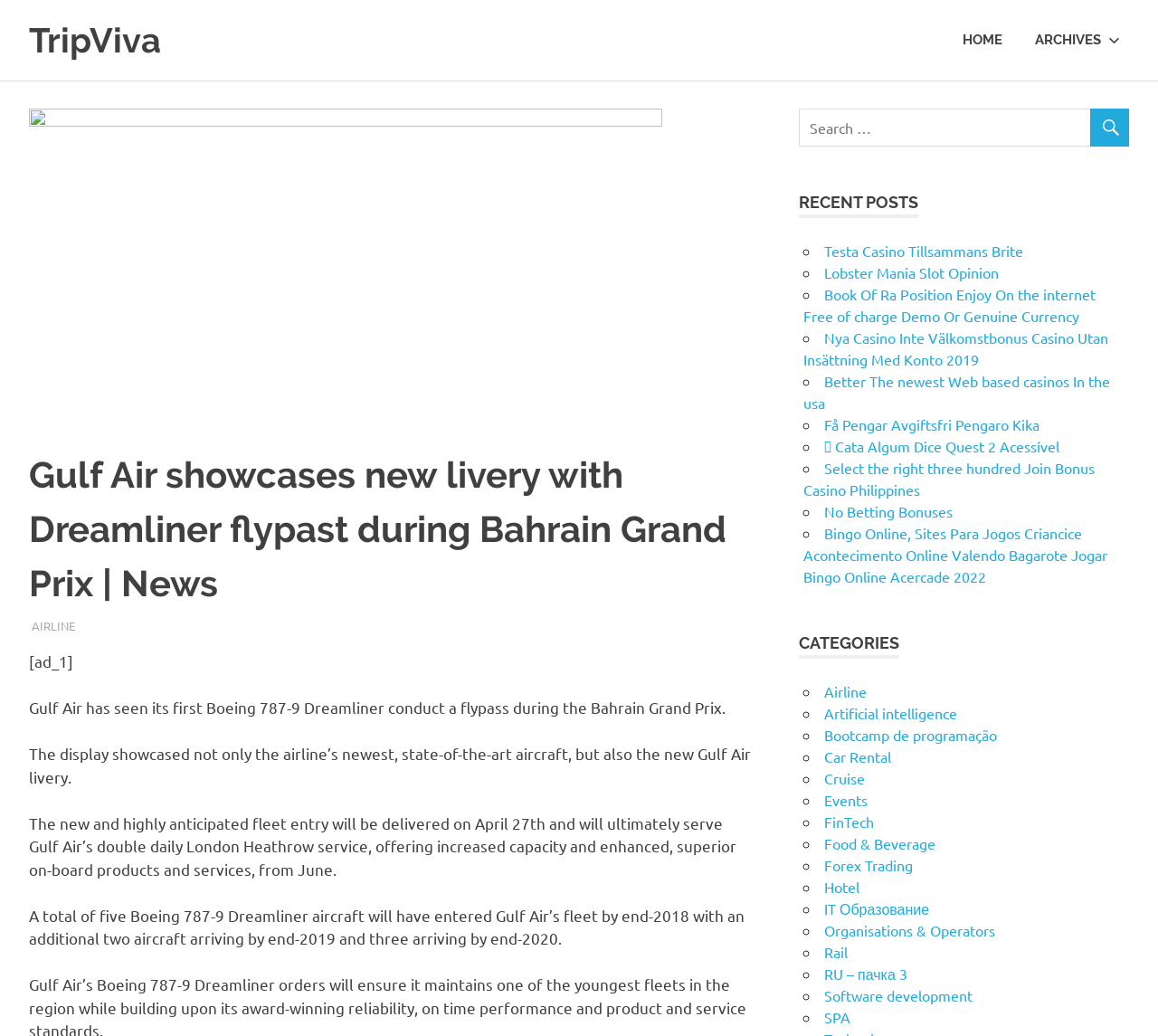Using the description "About EWCP", locate and provide the bounding box of the UI element.

None